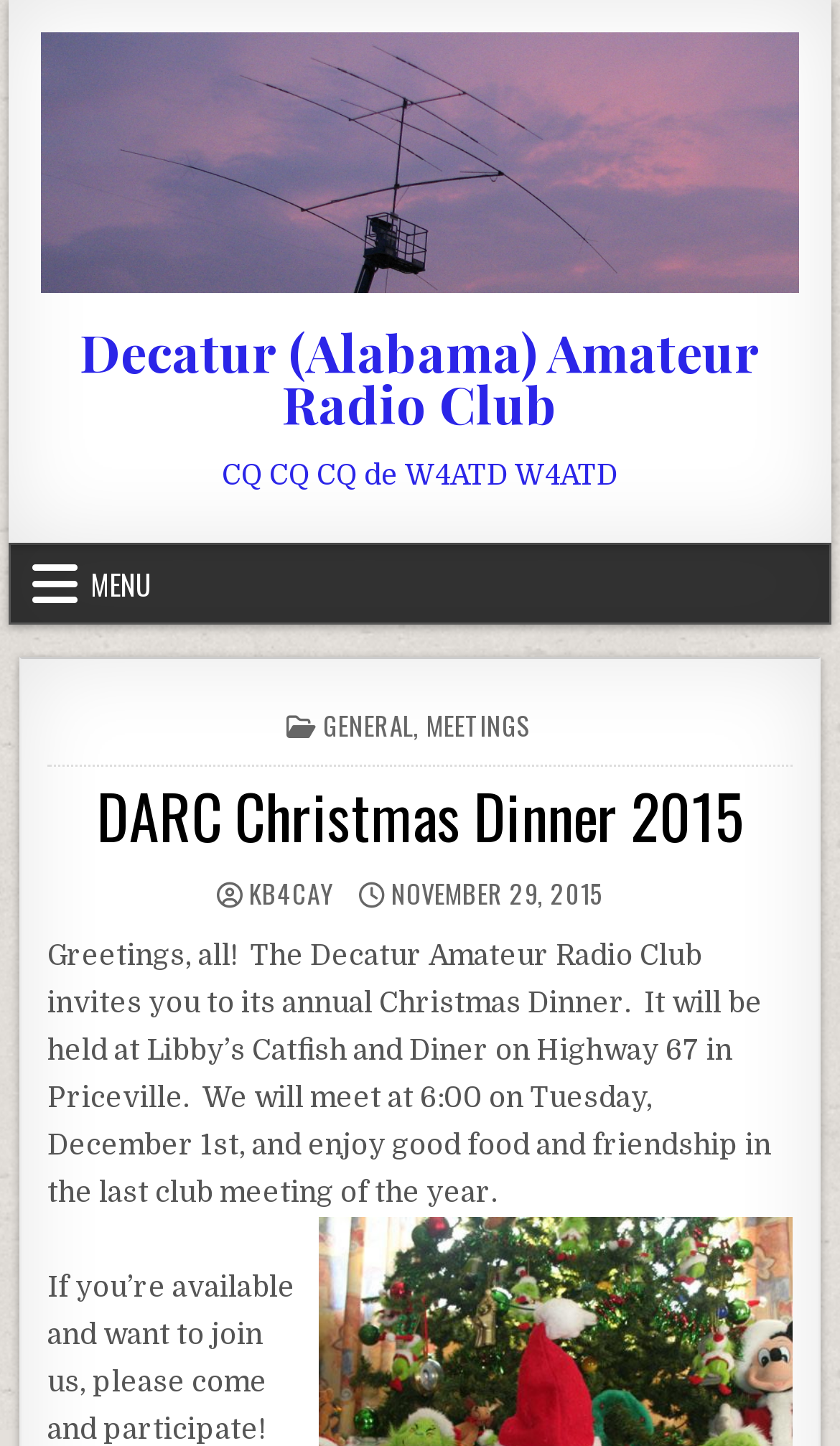Provide a comprehensive description of the webpage.

The webpage is about the Decatur (Alabama) Amateur Radio Club's Christmas Dinner event in 2015. At the top, there is a link on the left side, followed by a heading with the club's name. Below the heading, there is a static text "CQ CQ CQ de W4ATD W4ATD" positioned roughly in the middle of the page.

On the left side, there is a navigation menu labeled "Primary Menu" with a button that can be expanded to show more options. When expanded, the menu displays a header with several links, including "GENERAL" and "MEETINGS", and a heading that reads "DARC Christmas Dinner 2015" with a link to the same title.

Below the navigation menu, there is a block of text that describes the Christmas dinner event, including the location, date, and time. The text also mentions that it will be the last club meeting of the year. Above this text, there are links to the author's name, "KB4CAY", and the published date, "NOVEMBER 29, 2015".